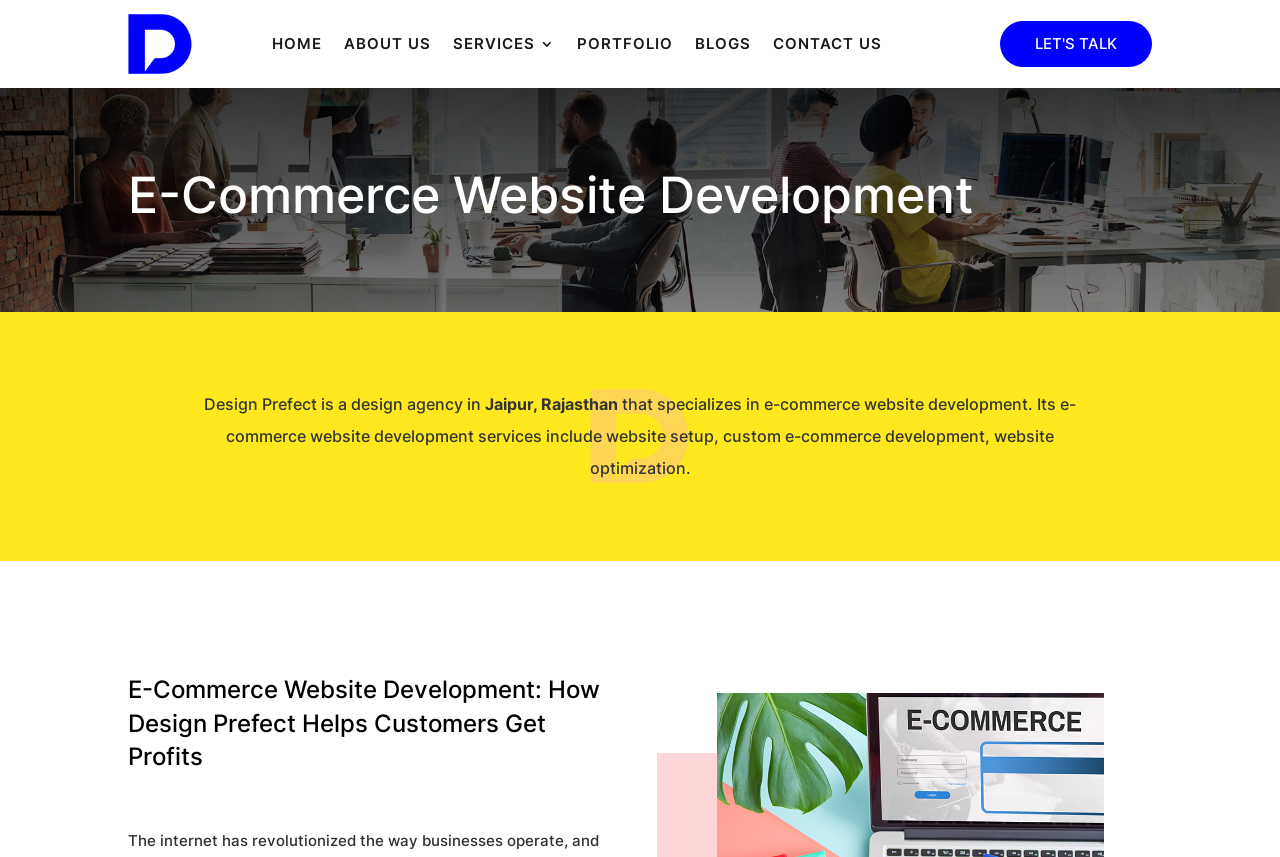Using the description "E-Commerce Website Development", locate and provide the bounding box of the UI element.

[0.1, 0.192, 0.761, 0.262]